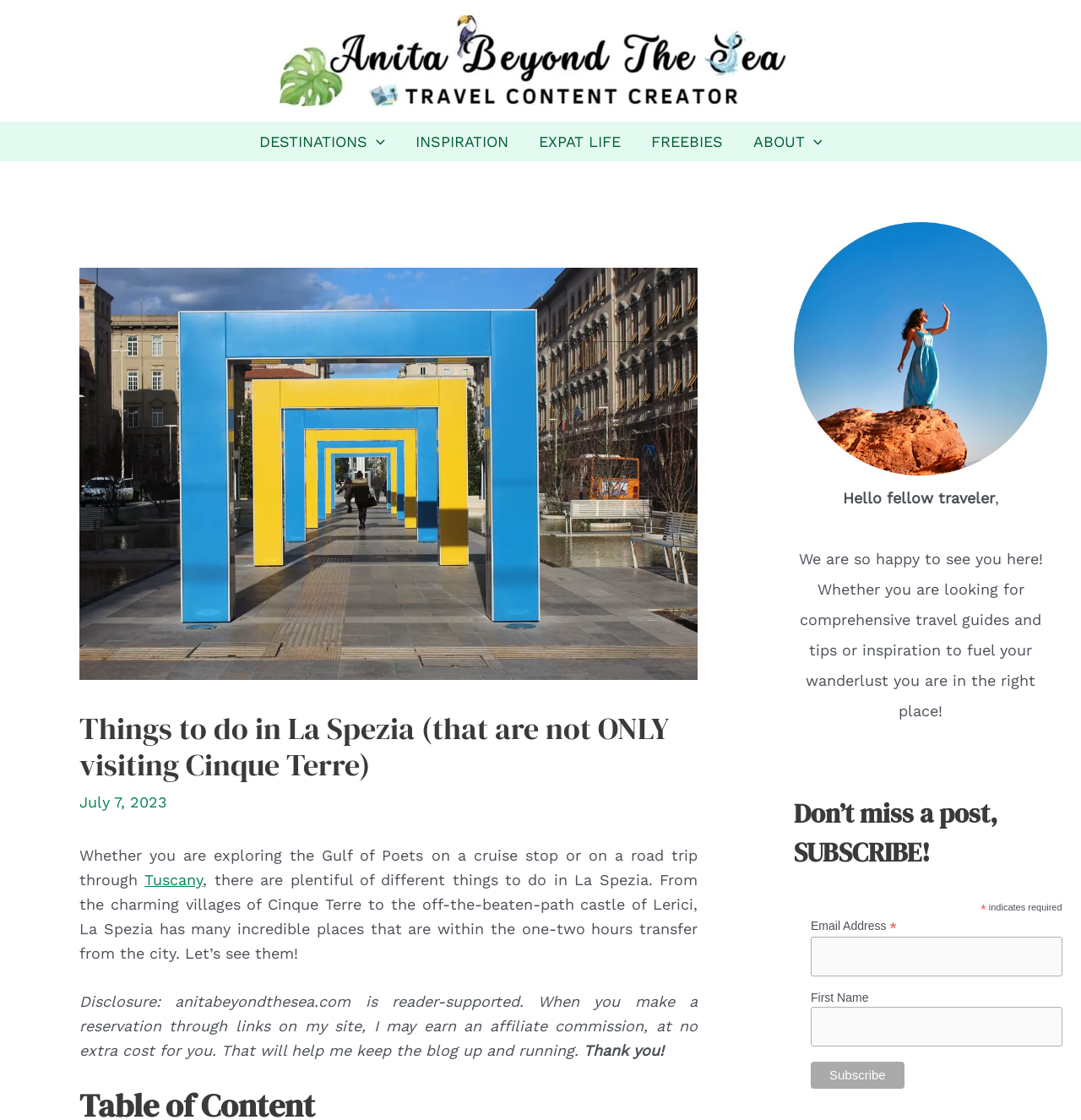Provide a comprehensive caption for the webpage.

The webpage is about exploring La Spezia, a hidden gem on the Italian Riviera. At the top, there is a logo and a navigation menu with links to different sections of the website, including "DESTINATIONS", "INSPIRATION", "EXPAT LIFE", "FREEBIES", and "ABOUT". 

Below the navigation menu, there is a large header image of Piazza Giuseppe Verdi in La Spezia, accompanied by a heading that reads "Things to do in La Spezia (that are not ONLY visiting Cinque Terre)". The date "July 7, 2023" is displayed below the heading.

The main content of the webpage is a blog post that discusses the various things to do in La Spezia, including visiting charming villages and exploring off-the-beaten-path castles. The post is divided into paragraphs, with links to other relevant articles, such as "Tuscany". There is also a disclosure statement about affiliate commissions.

To the right of the main content, there is a complementary section with a figure and a figcaption that welcomes fellow travelers and invites them to explore the website for travel guides and inspiration.

At the bottom of the webpage, there is another complementary section with a heading that encourages visitors to subscribe to the website's newsletter. The section includes a form with fields for email address and first name, as well as a "Subscribe" button.